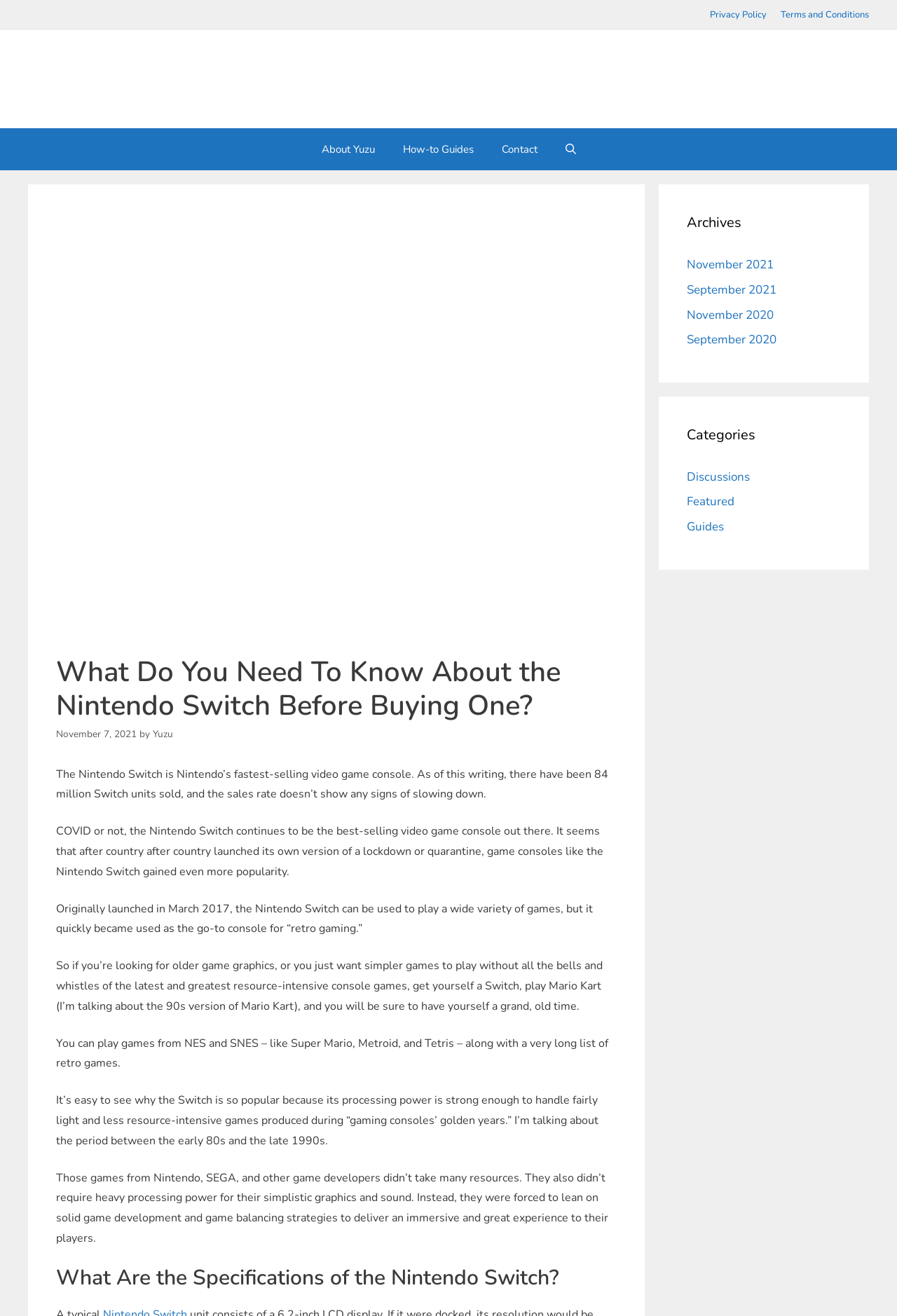Answer the question in one word or a short phrase:
What is the category of the article 'What Do You Need To Know About the Nintendo Switch Before Buying One?'?

Guides